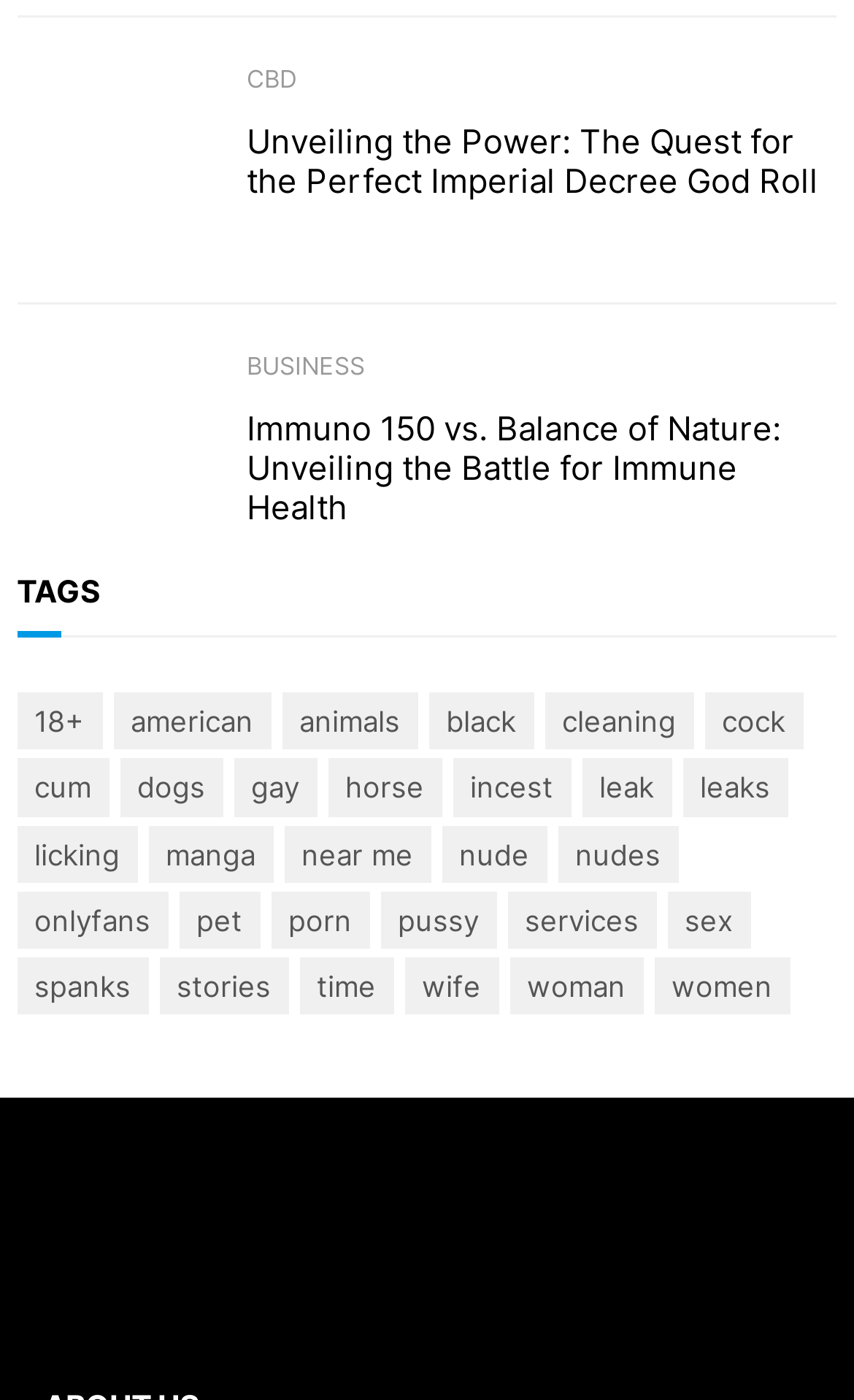Identify the bounding box coordinates of the HTML element based on this description: "near me".

[0.333, 0.589, 0.505, 0.63]